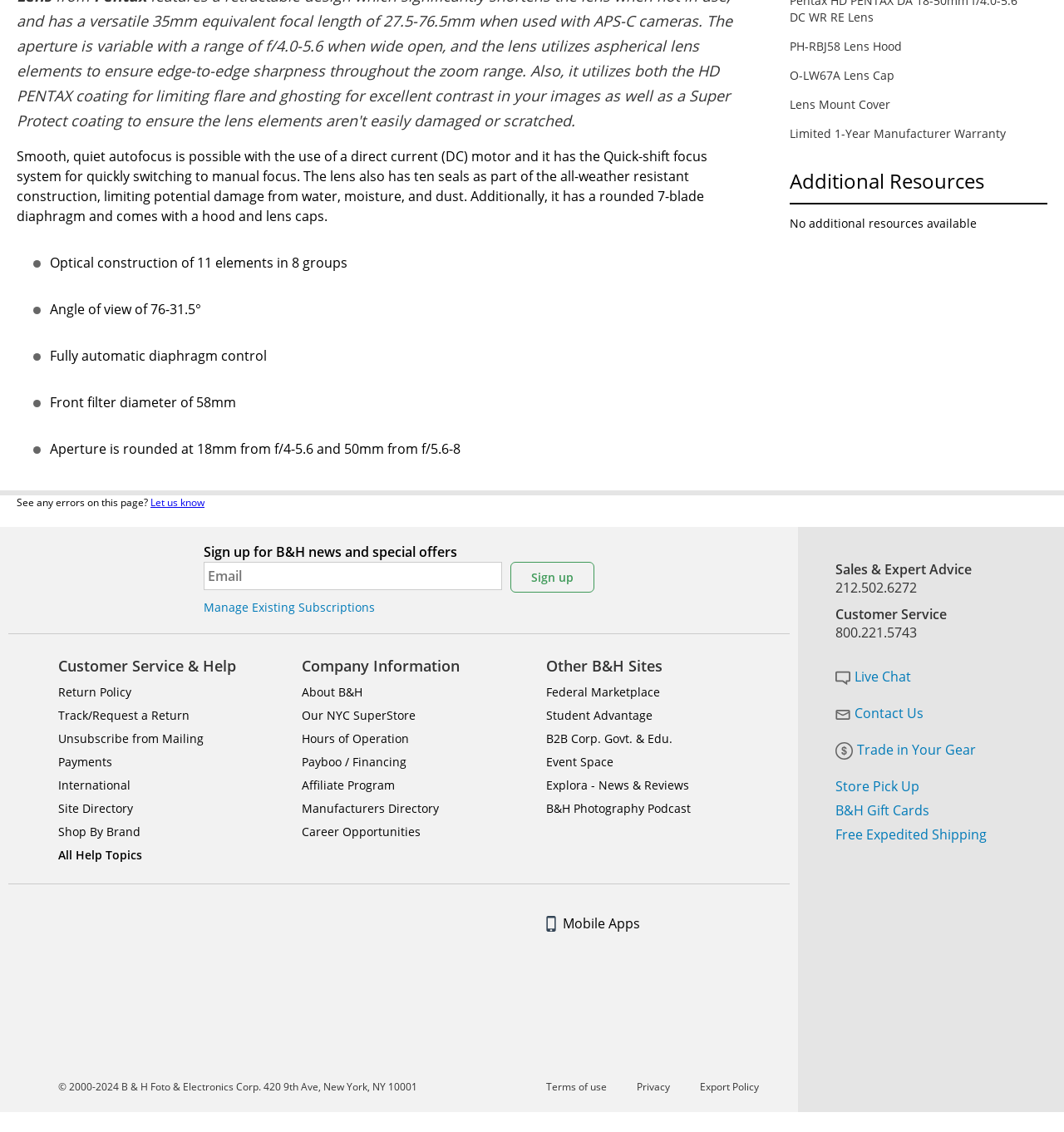Provide a single word or phrase answer to the question: 
What is the purpose of the 'Quick-shift focus system'?

quickly switching to manual focus